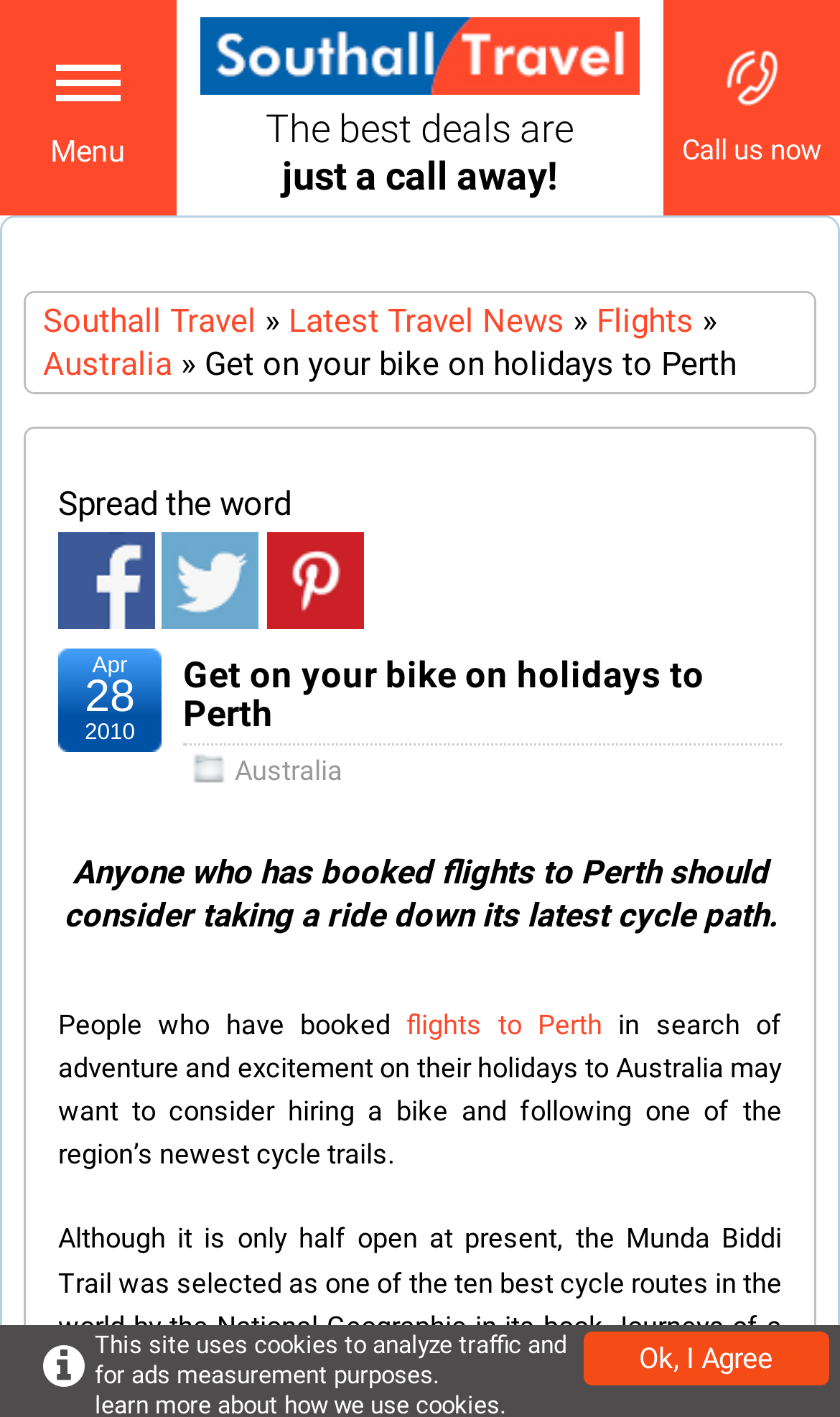Answer this question in one word or a short phrase: What is the name of the travel company?

Southall Travel